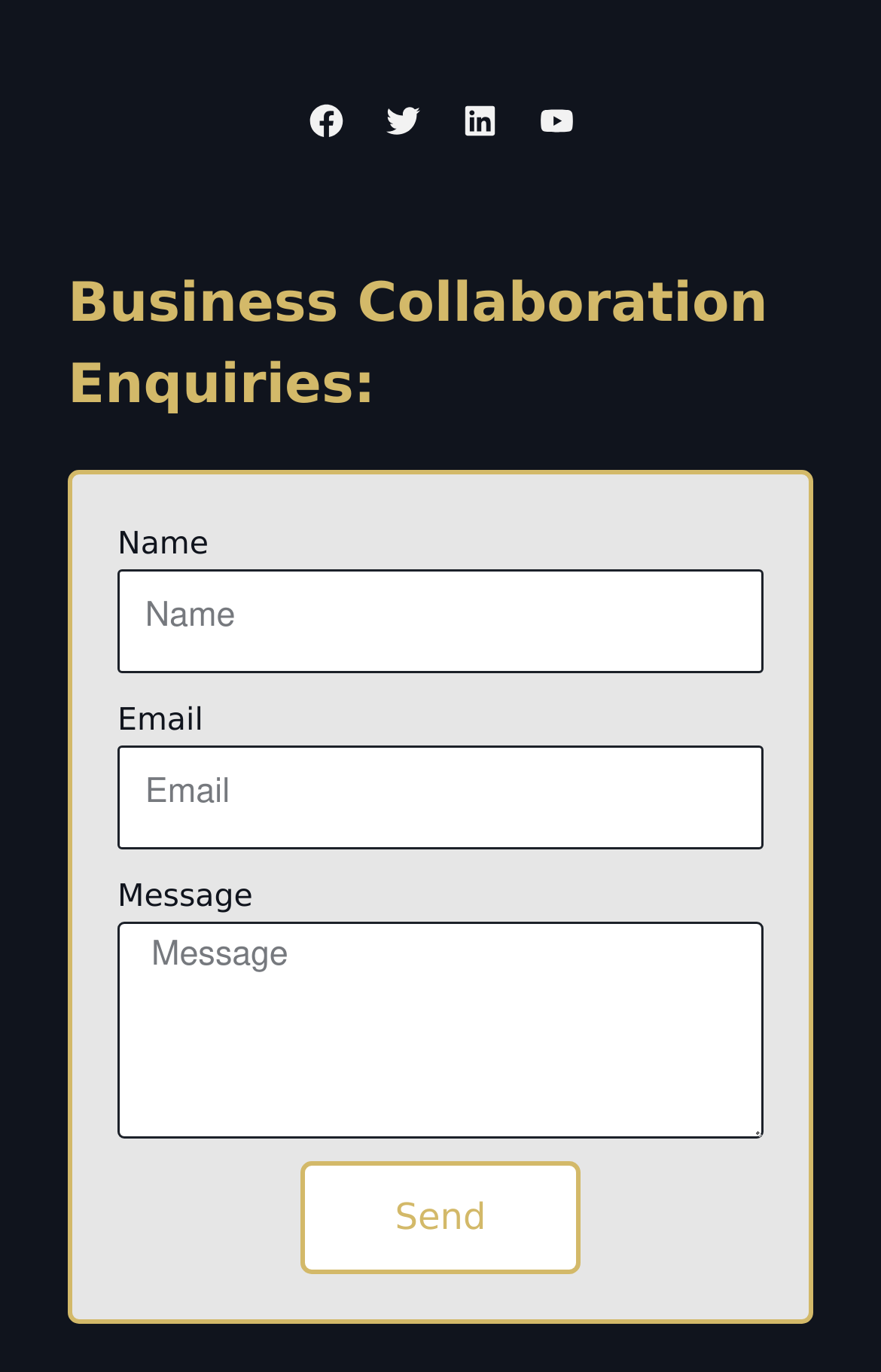How many social media links are there?
Analyze the screenshot and provide a detailed answer to the question.

I counted the number of social media links at the top of the webpage, which are Facebook, Twitter, Linkedin, and Youtube, and found that there are 4 links in total.